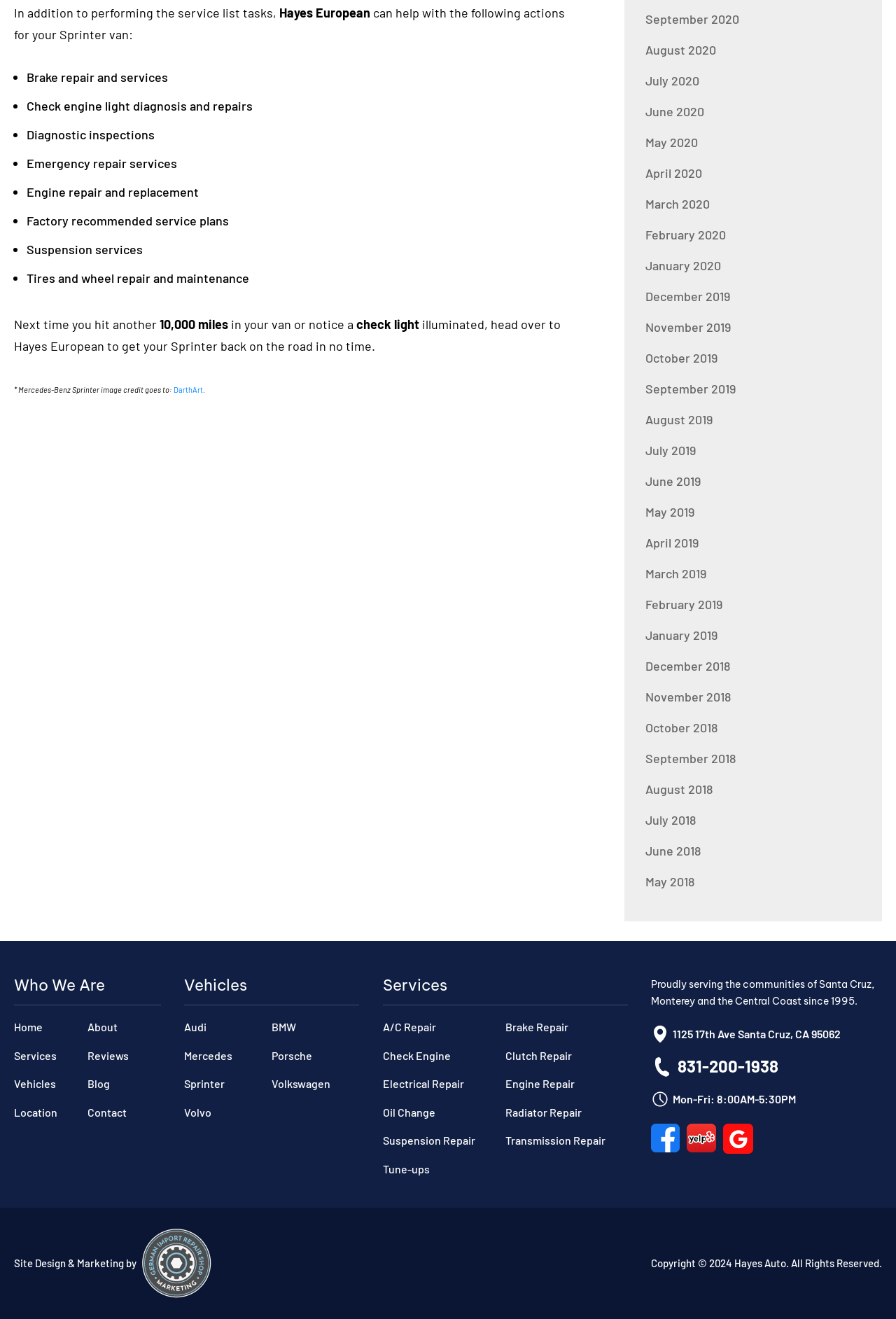Provide a short, one-word or phrase answer to the question below:
What are the services offered by Hayes European?

Various Sprinter van services